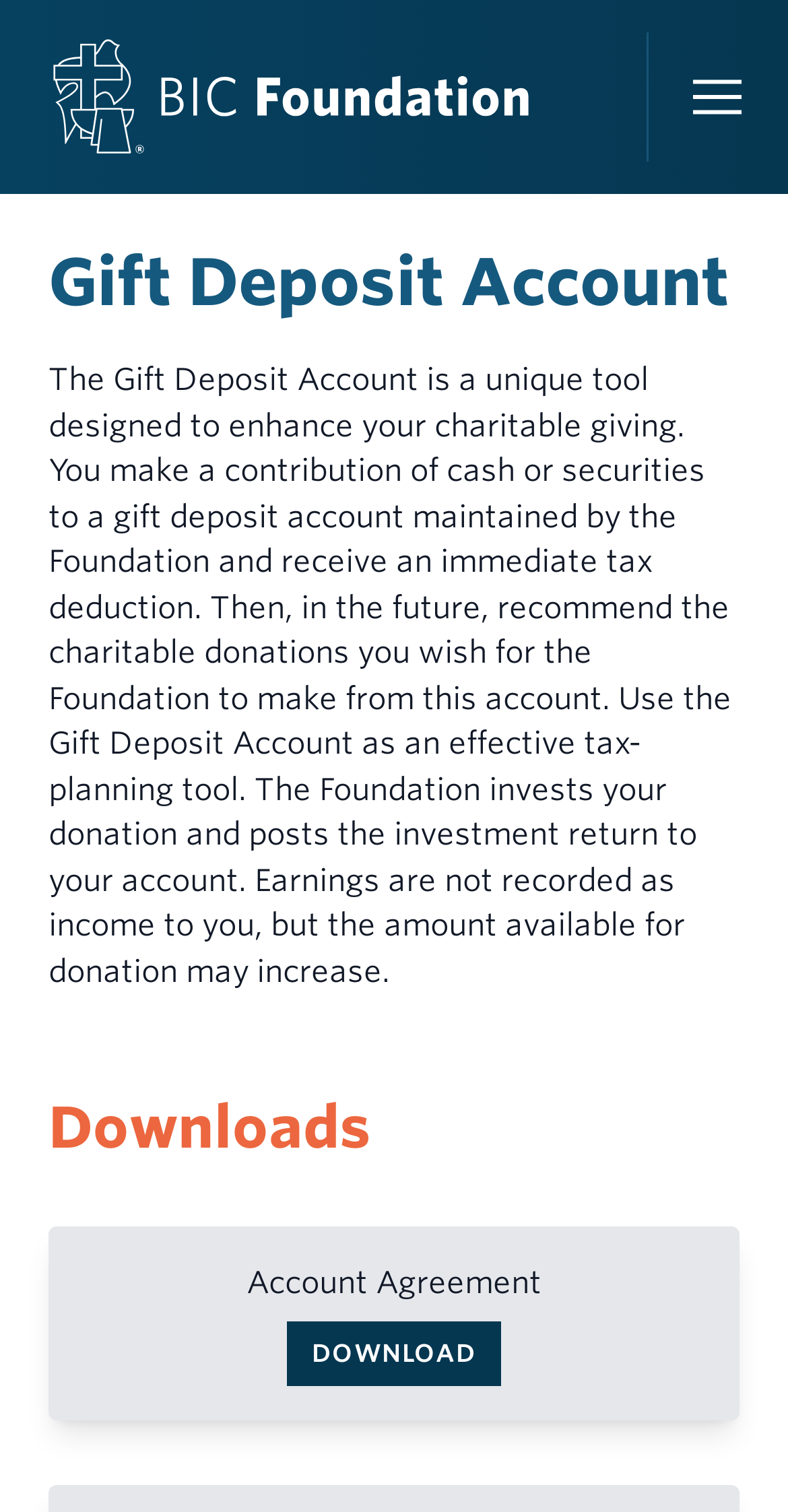Identify the bounding box coordinates of the part that should be clicked to carry out this instruction: "Click on the 'BIC U.S. Retirement Plan' link".

[0.0, 0.289, 1.0, 0.369]